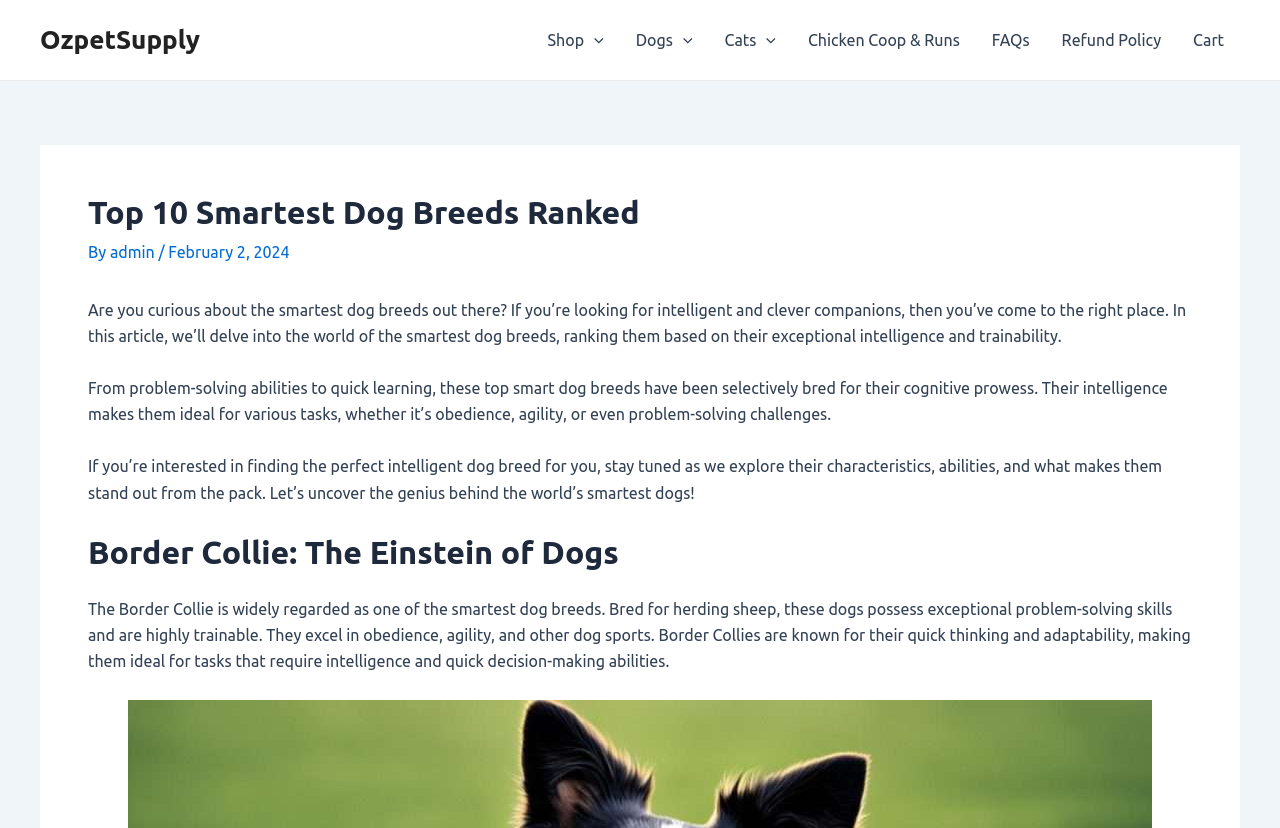Find the coordinates for the bounding box of the element with this description: "FAQs".

[0.762, 0.0, 0.817, 0.097]